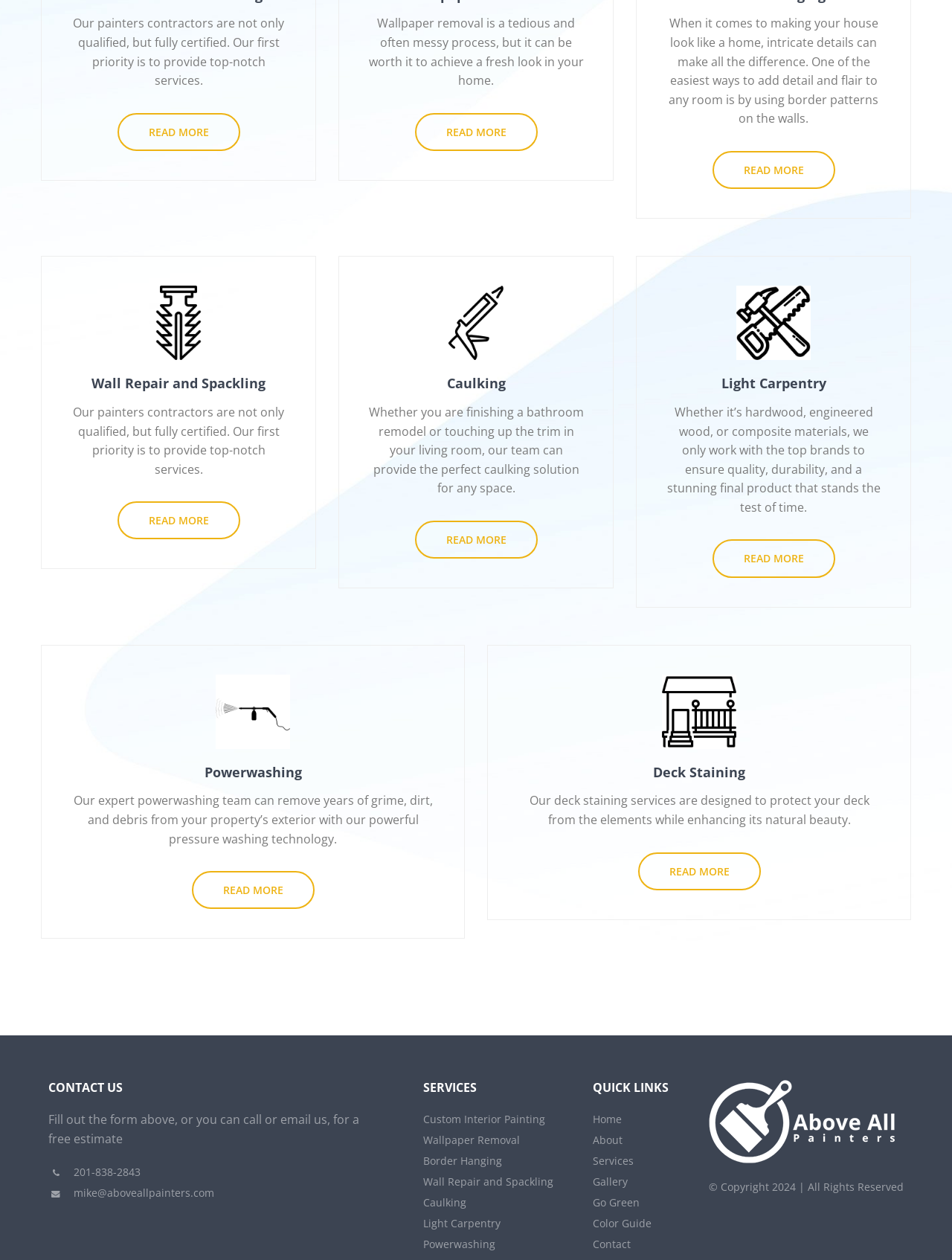Highlight the bounding box coordinates of the element that should be clicked to carry out the following instruction: "Go to the home page". The coordinates must be given as four float numbers ranging from 0 to 1, i.e., [left, top, right, bottom].

[0.623, 0.883, 0.653, 0.894]